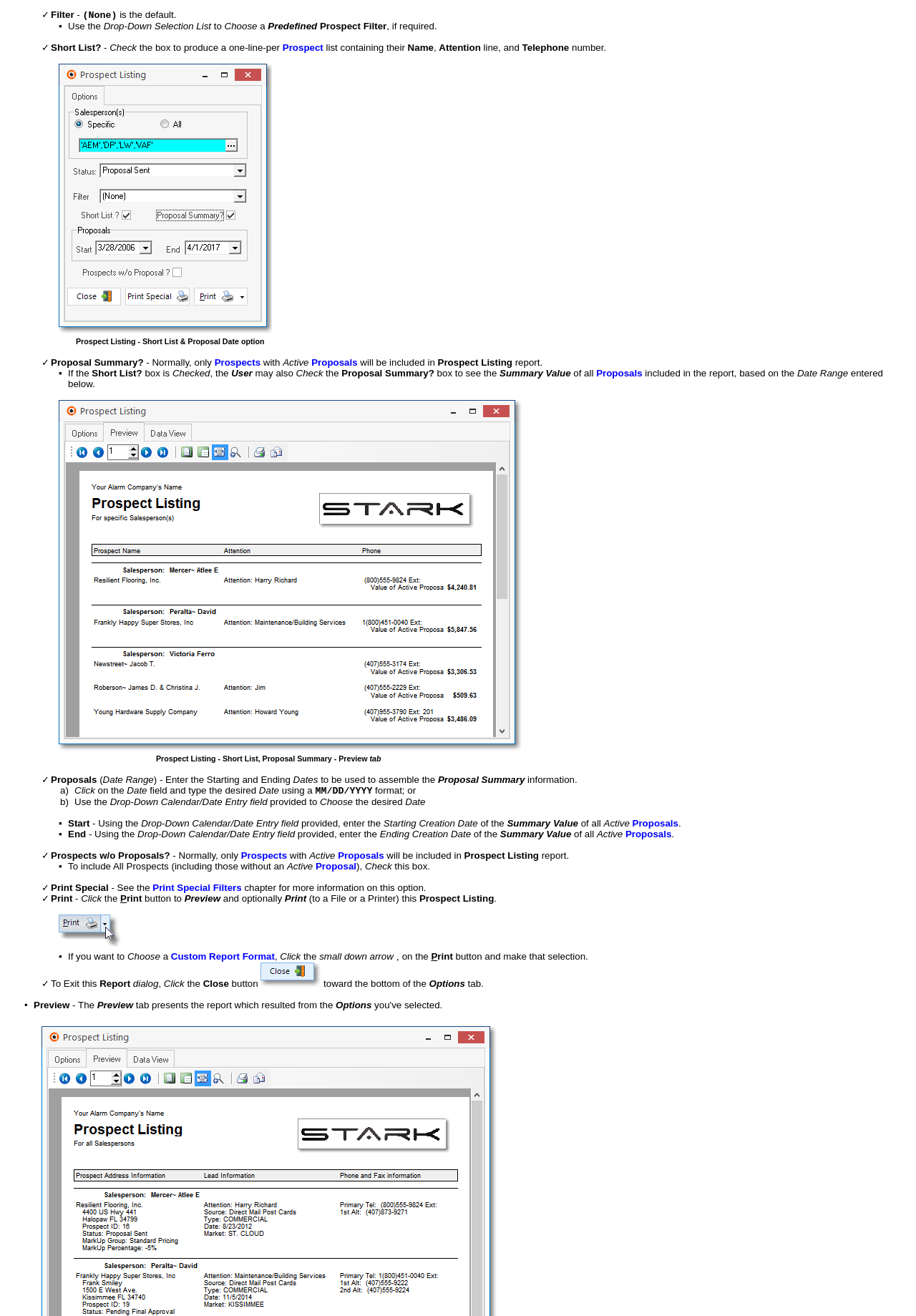Use a single word or phrase to respond to the question:
What is the purpose of the Proposal Date Range?

Assemble Proposal Summary information